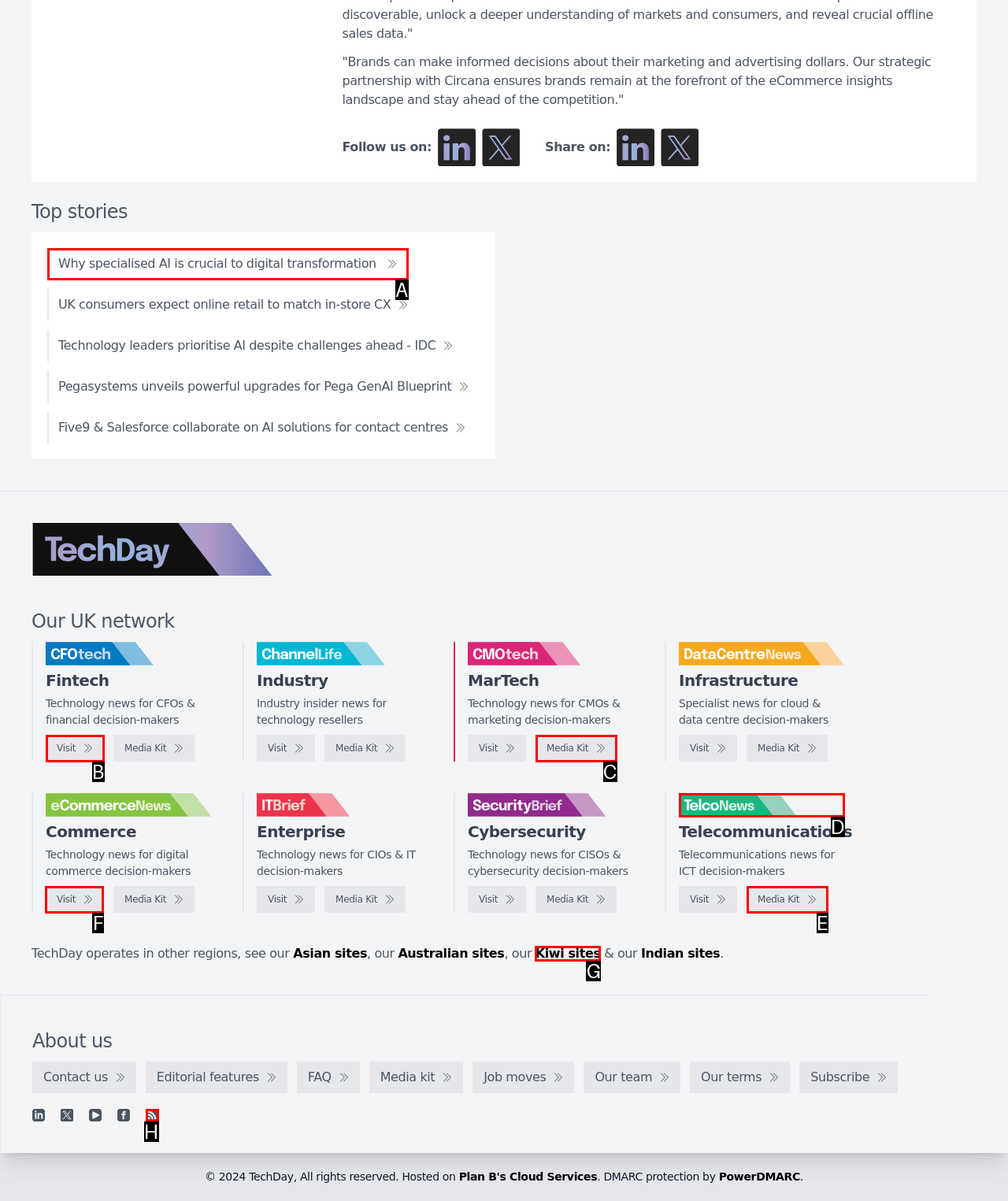To complete the task: Visit the eCommerceNews website, select the appropriate UI element to click. Respond with the letter of the correct option from the given choices.

F